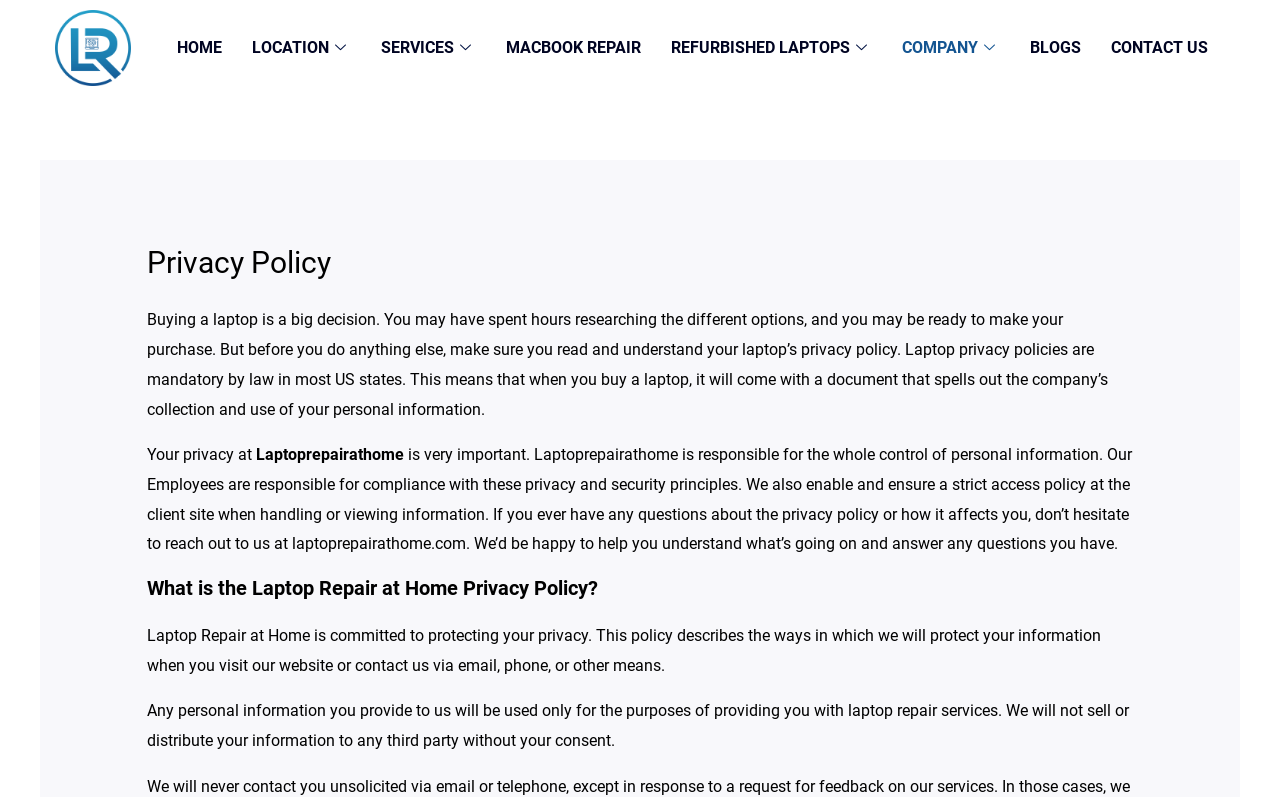Who is responsible for compliance with privacy and security principles?
From the details in the image, provide a complete and detailed answer to the question.

According to the policy, the employees of Laptop Repair at Home are responsible for compliance with these privacy and security principles, ensuring that personal information is handled and viewed securely.